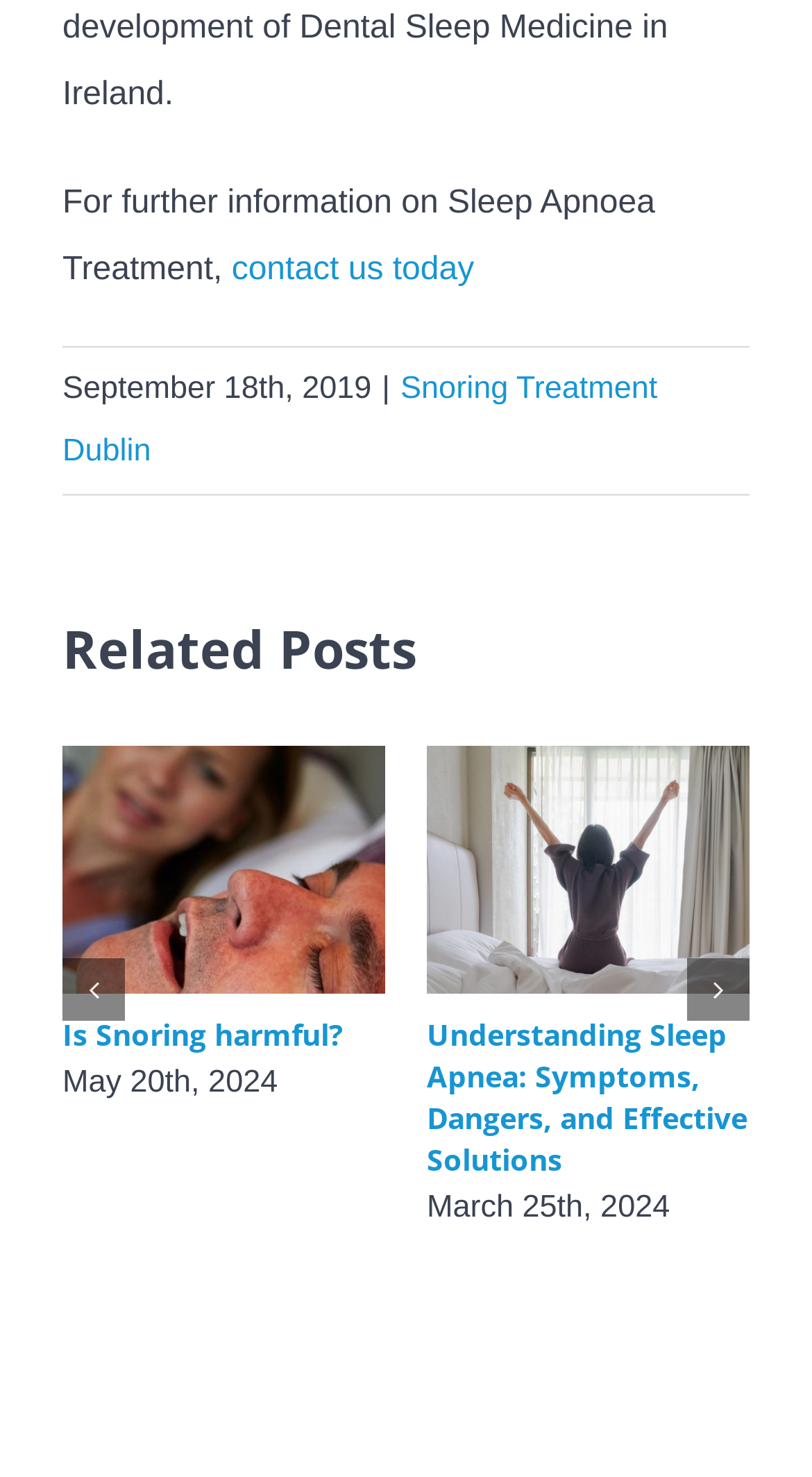What is the topic of the related post 'Is Snoring harmful?'?
Based on the image, answer the question with as much detail as possible.

The related post 'Is Snoring harmful?' is about the topic of snoring, which can be inferred from the title of the post.